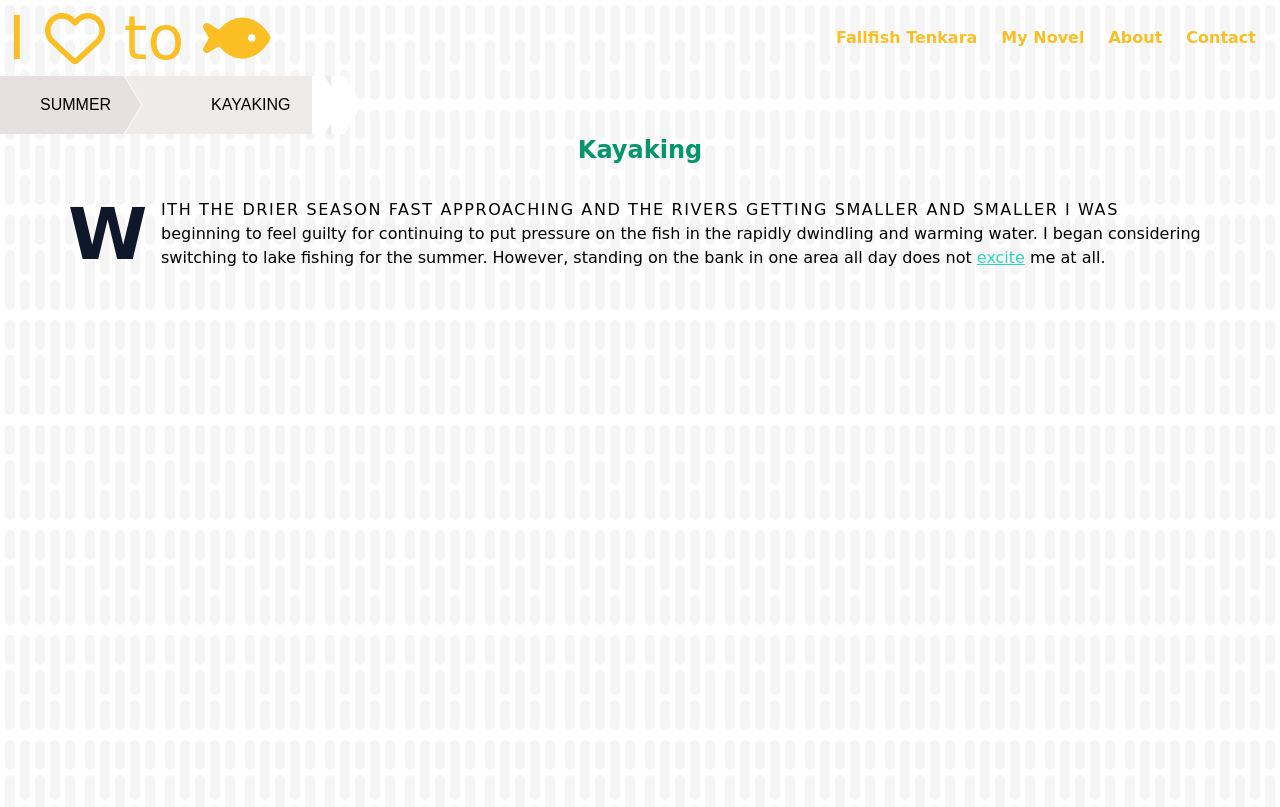Locate the bounding box of the UI element described by: "About" in the given webpage screenshot.

[0.857, 0.022, 0.917, 0.072]